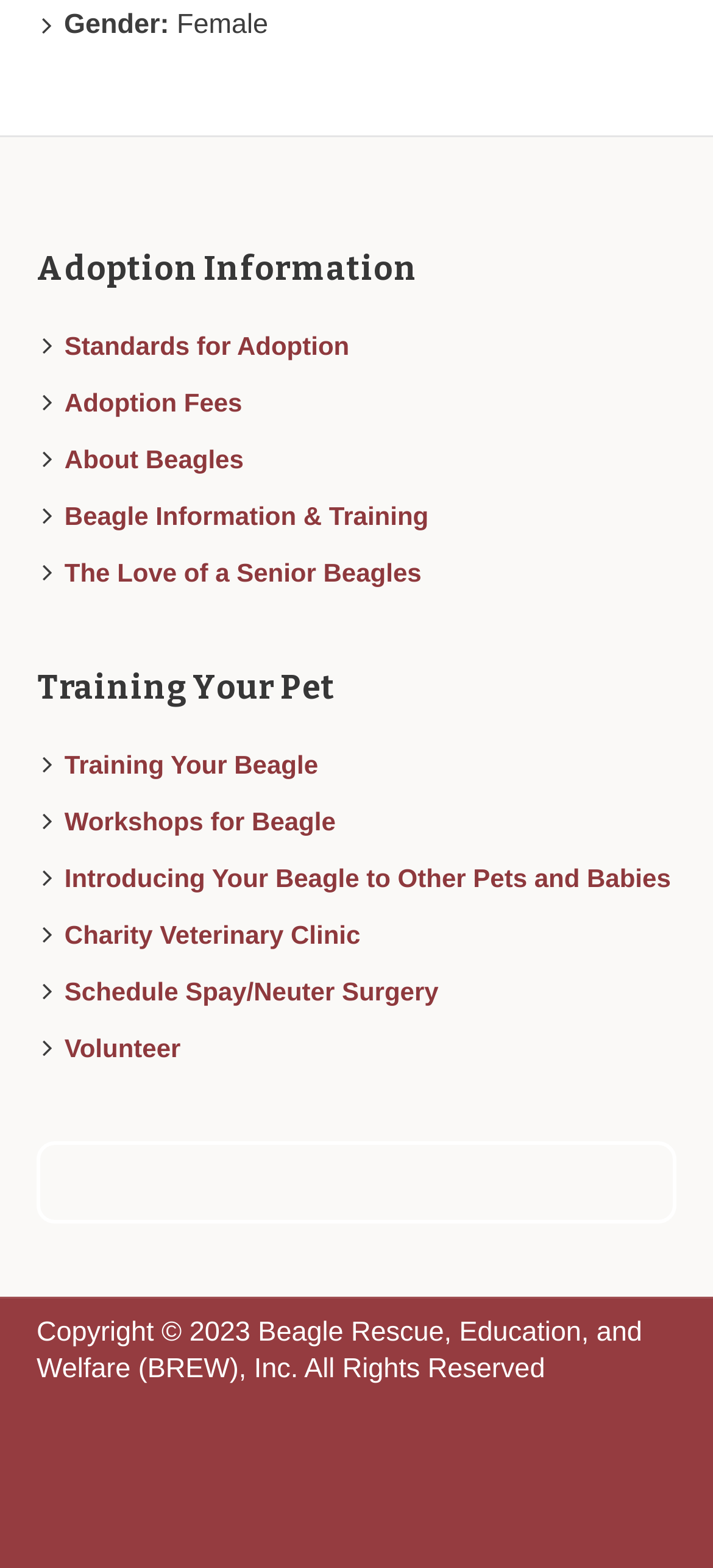Please answer the following question as detailed as possible based on the image: 
What type of organization is BREW?

The copyright information at the bottom of the webpage mentions 'Beagle Rescue, Education, and Welfare (BREW), Inc.', indicating that BREW is a rescue organization focused on beagles.